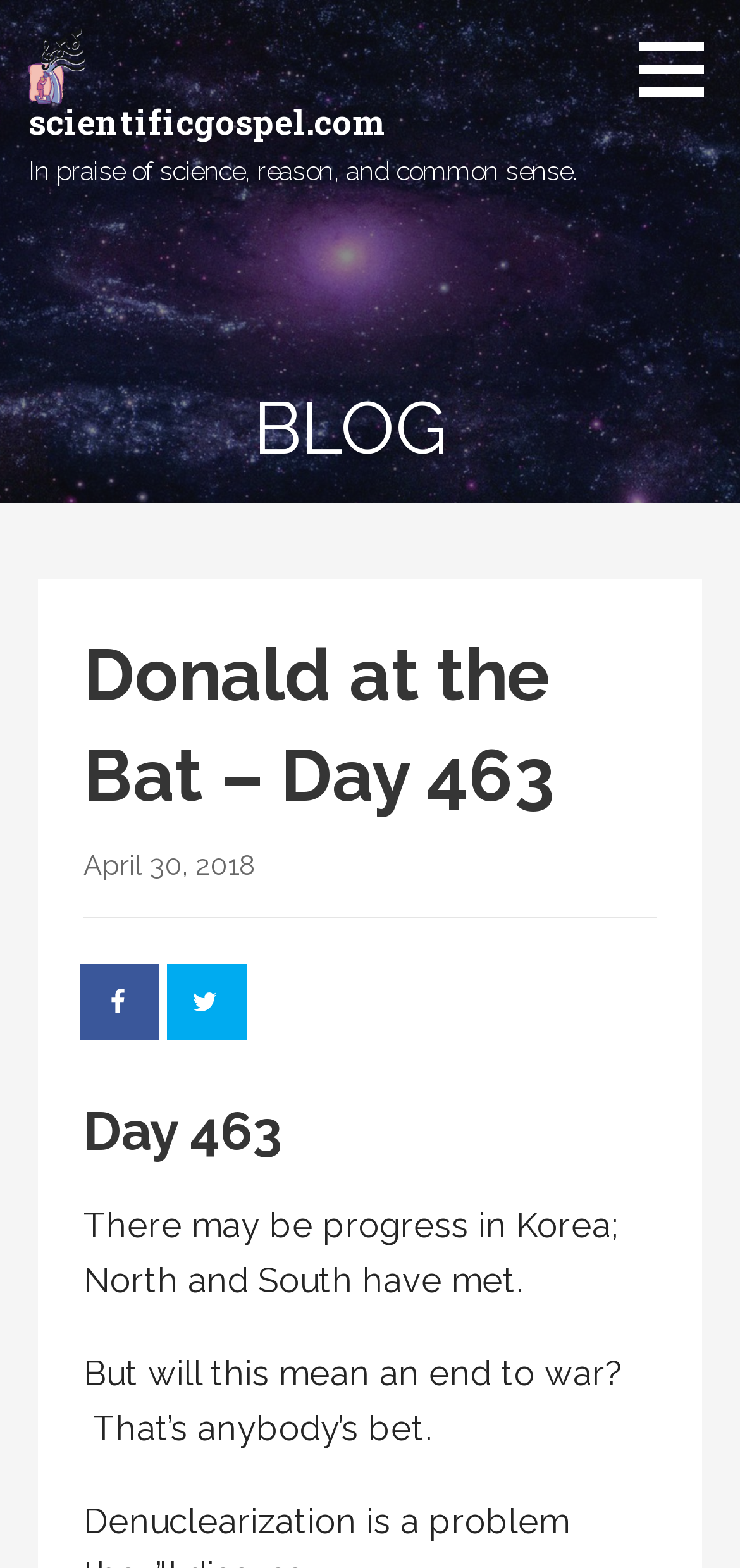What is the title of the blog post?
Please provide a single word or phrase answer based on the image.

Donald at the Bat – Day 463